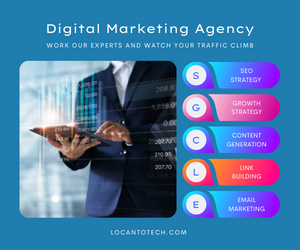Please answer the following question as detailed as possible based on the image: 
What is the background color of the advertisement?

The background of the advertisement is a striking blue, which enhances the modern and dynamic feel of the advertisement, making it appealing to potential clients eager to elevate their digital presence.